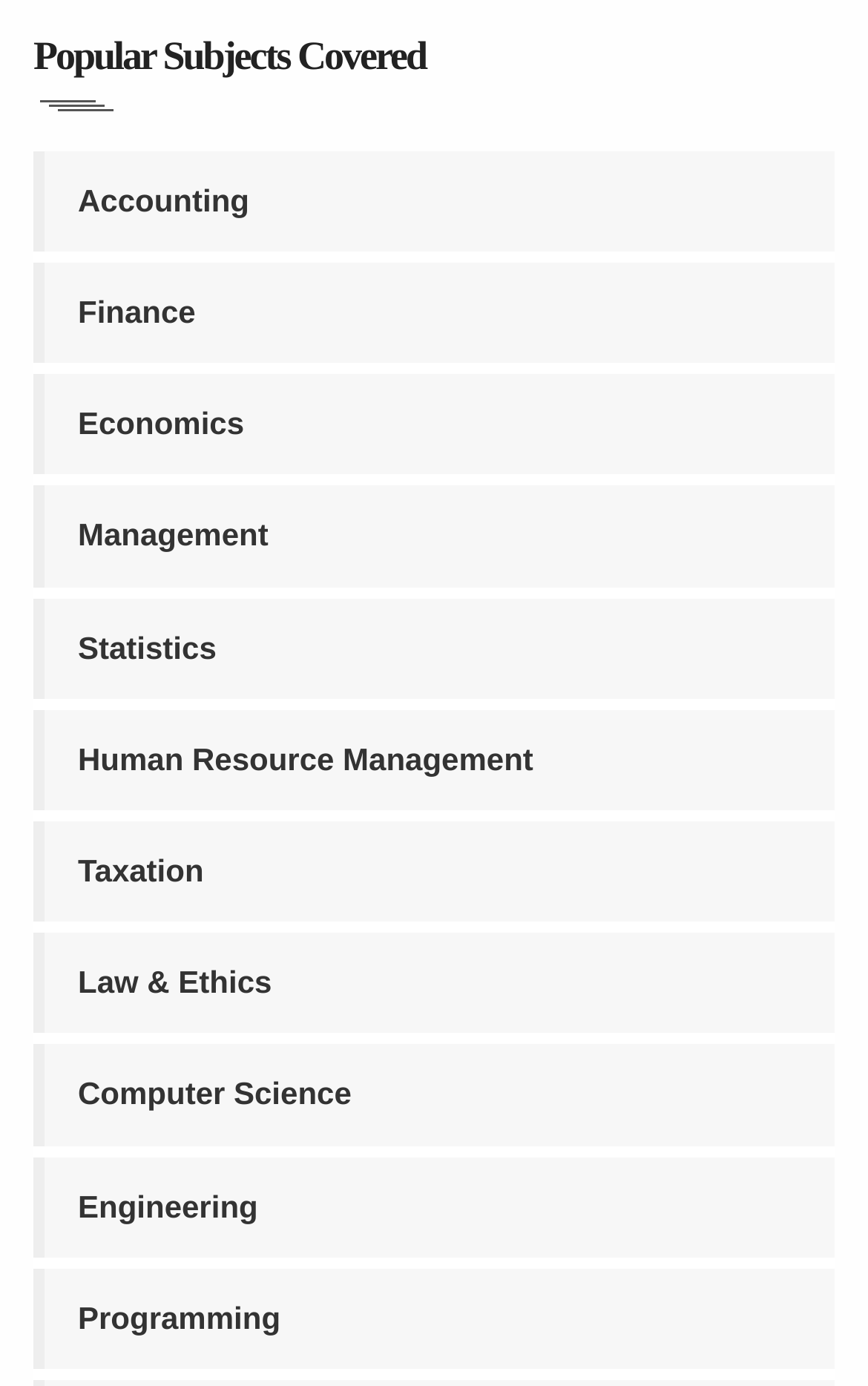For the given element description Computer Science, determine the bounding box coordinates of the UI element. The coordinates should follow the format (top-left x, top-left y, bottom-right x, bottom-right y) and be within the range of 0 to 1.

[0.038, 0.754, 0.962, 0.826]